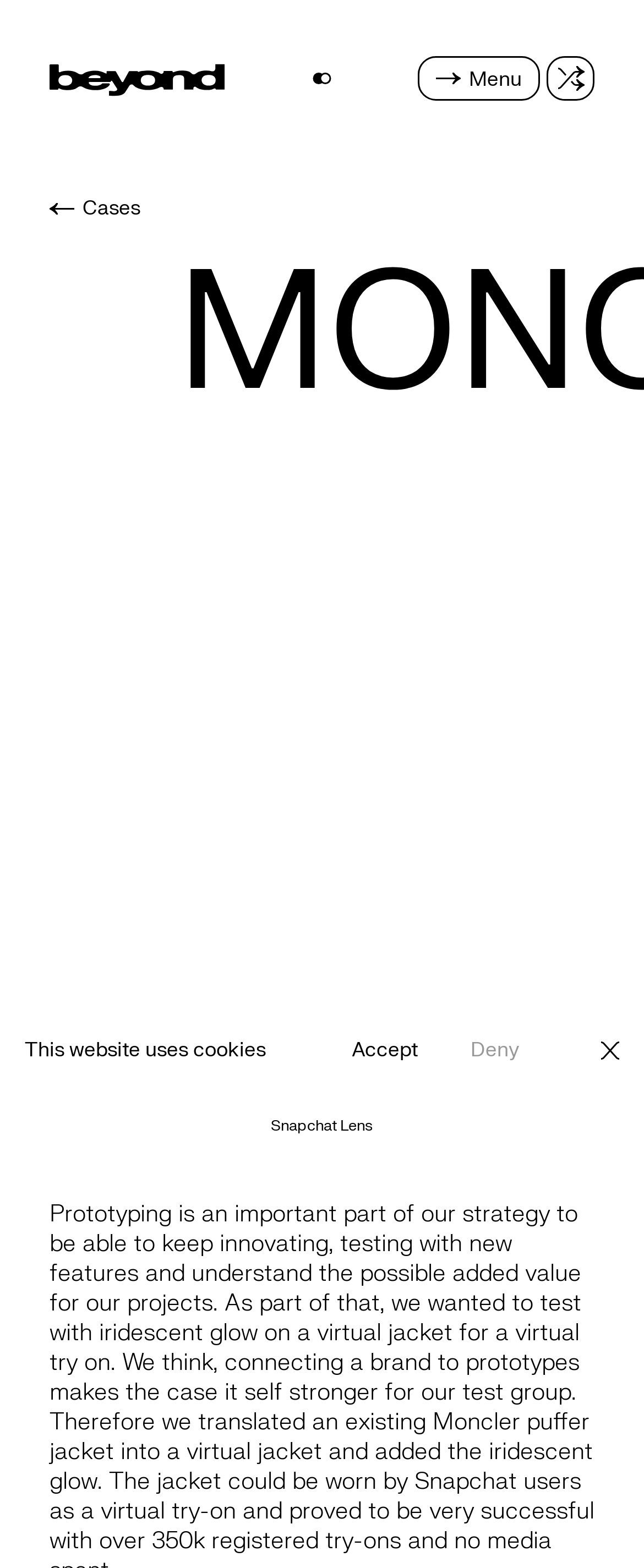Based on the image, please respond to the question with as much detail as possible:
What type of content is the webpage likely to display?

The presence of the MONCLER brand name and the 'Try on experience' feature suggests that the webpage is likely to display fashion products, possibly allowing users to browse and purchase MONCLER clothing and accessories.